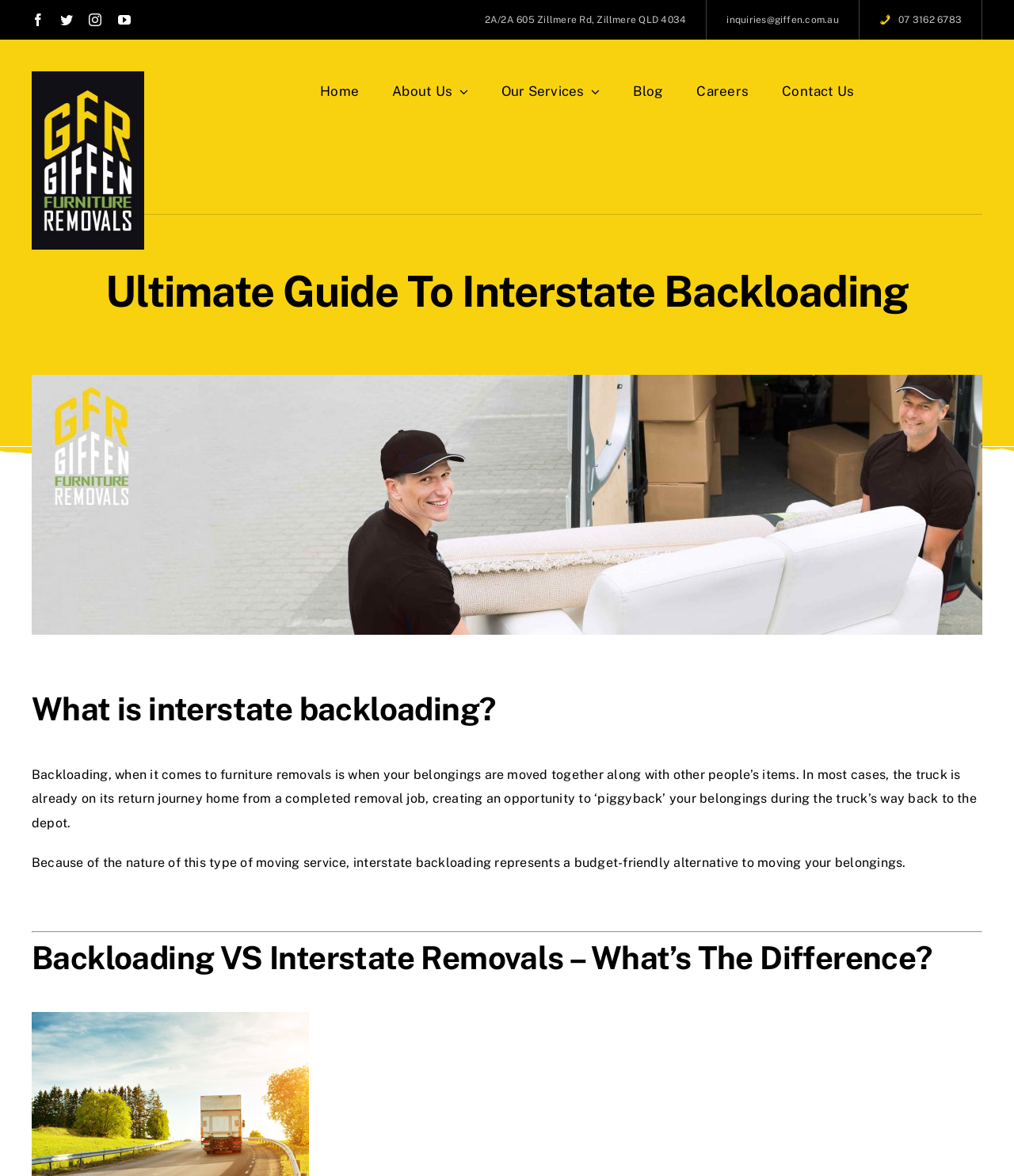Using the element description: "Glenn Hickling", determine the bounding box coordinates. The coordinates should be in the format [left, top, right, bottom], with values between 0 and 1.

None